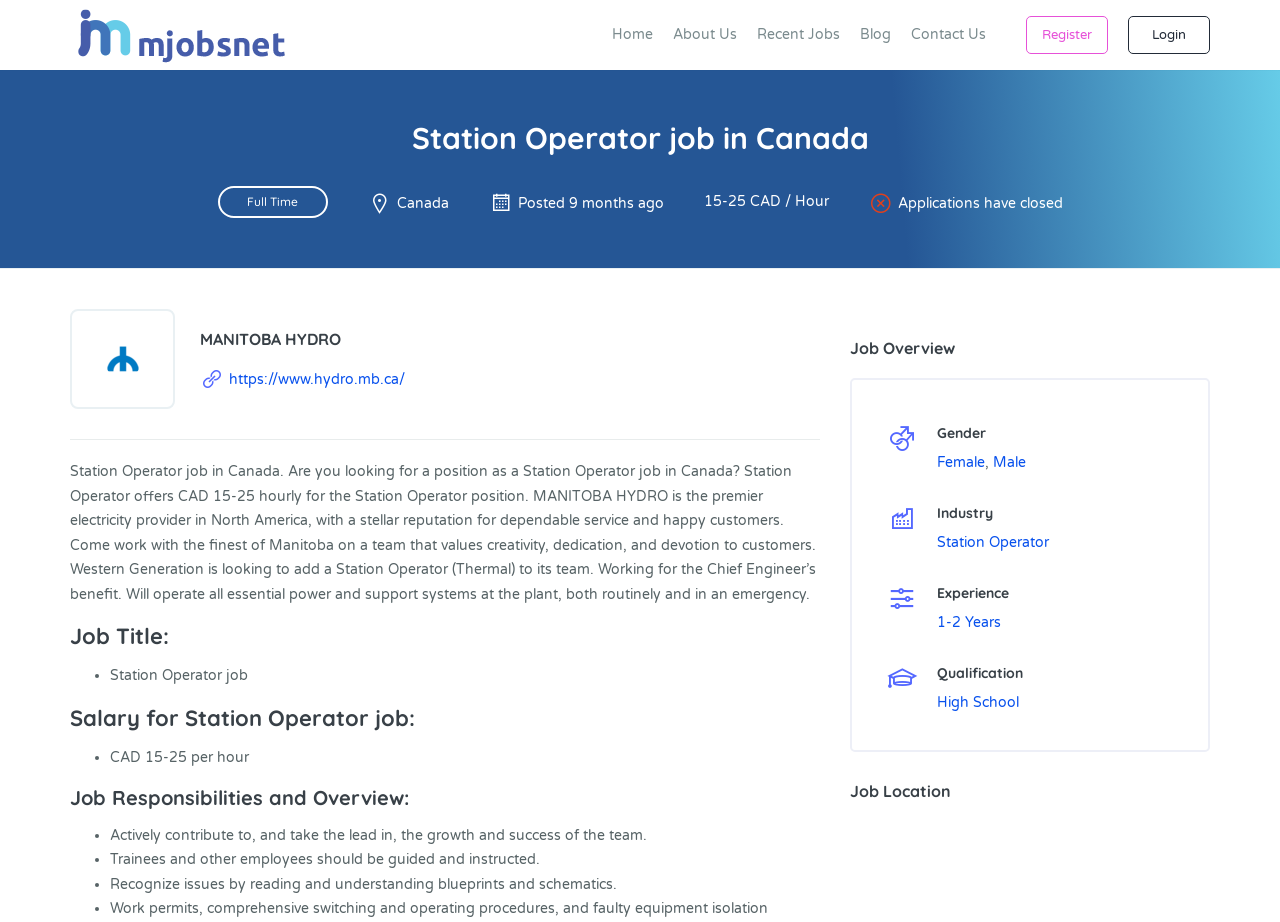Identify the bounding box for the described UI element. Provide the coordinates in (top-left x, top-left y, bottom-right x, bottom-right y) format with values ranging from 0 to 1: High School

[0.732, 0.753, 0.796, 0.771]